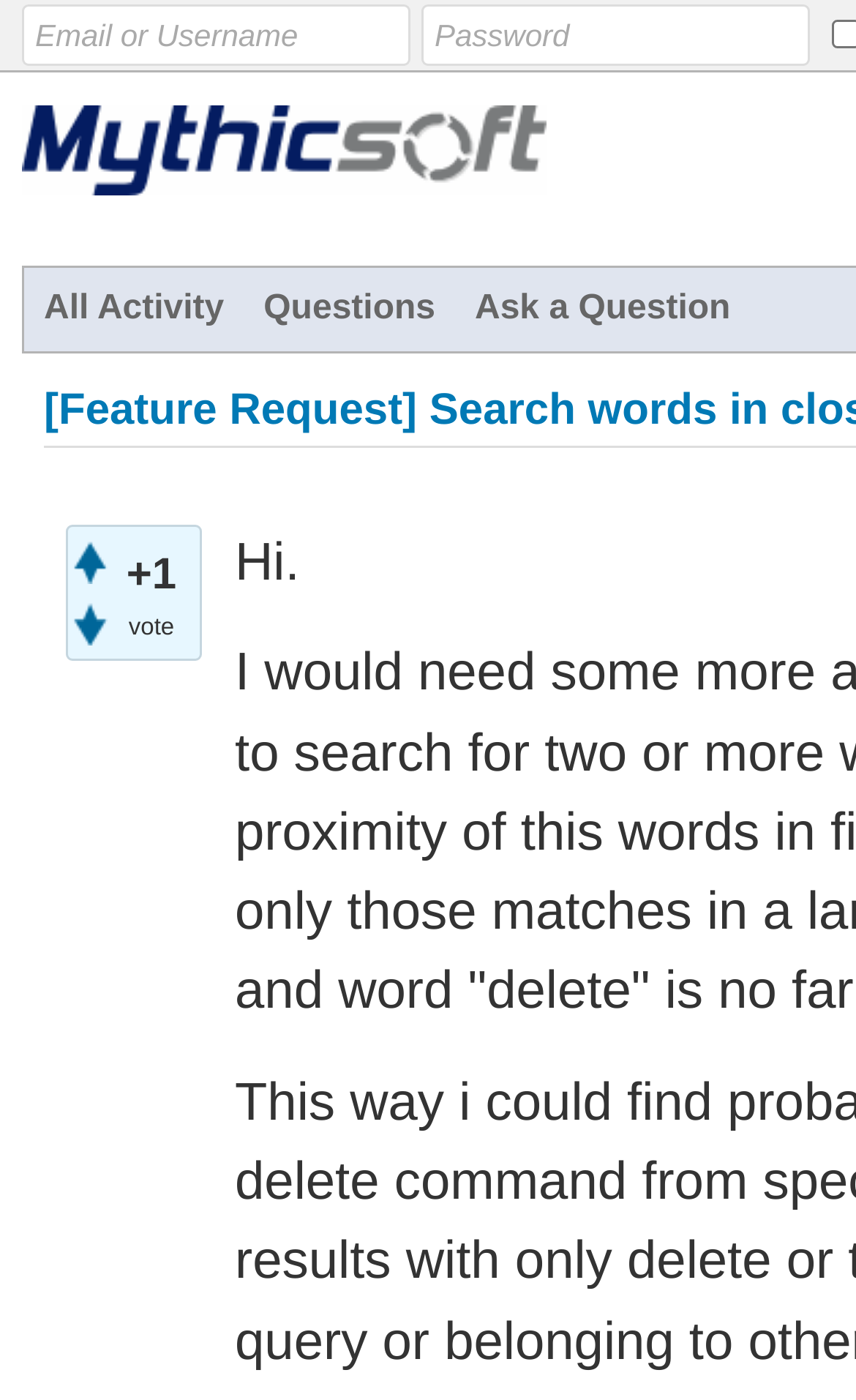Please provide a short answer using a single word or phrase for the question:
What is the text next to the '+' button?

+1